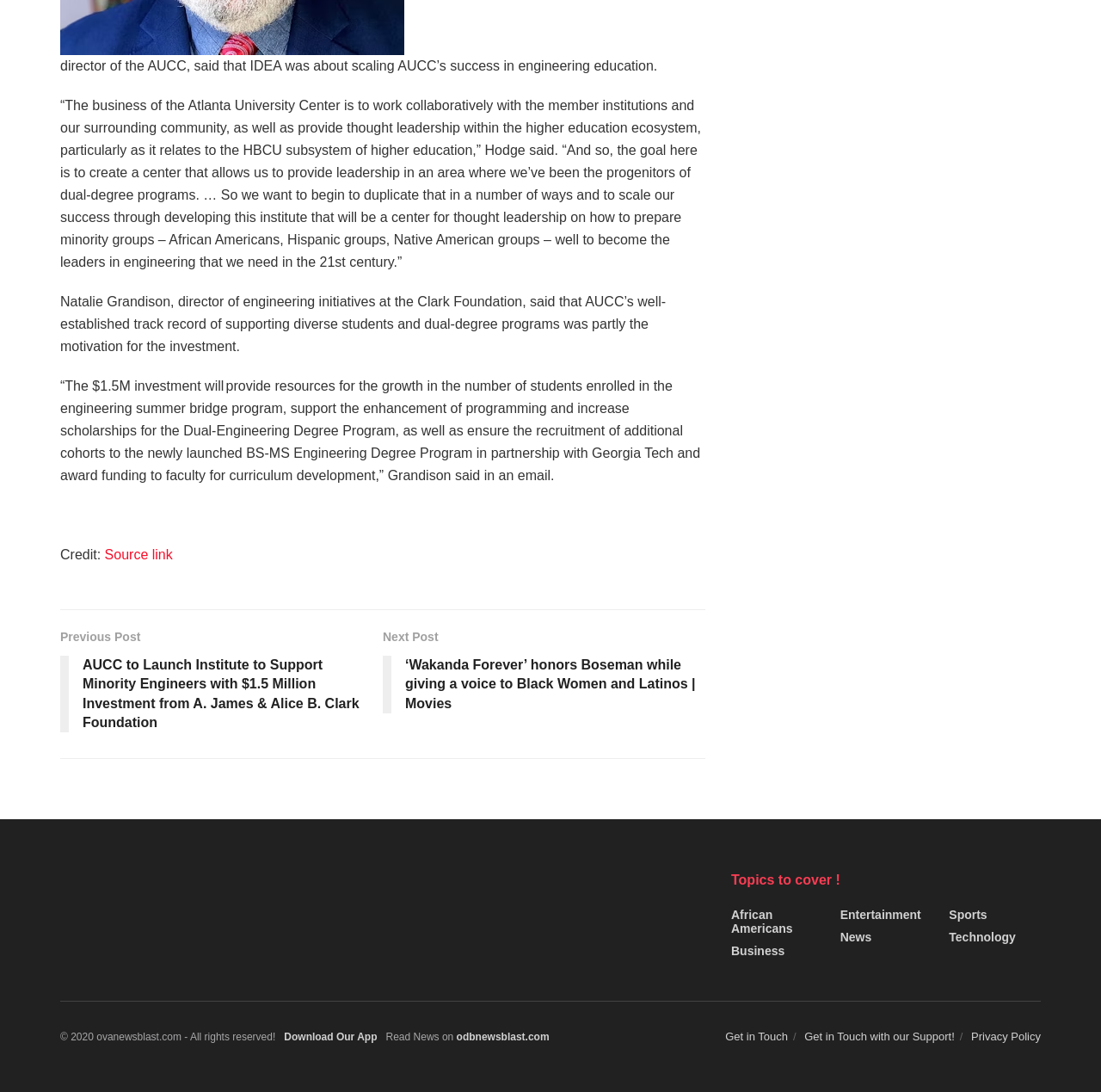Identify the bounding box for the UI element described as: "Privacy Policy". Ensure the coordinates are four float numbers between 0 and 1, formatted as [left, top, right, bottom].

[0.882, 0.943, 0.945, 0.955]